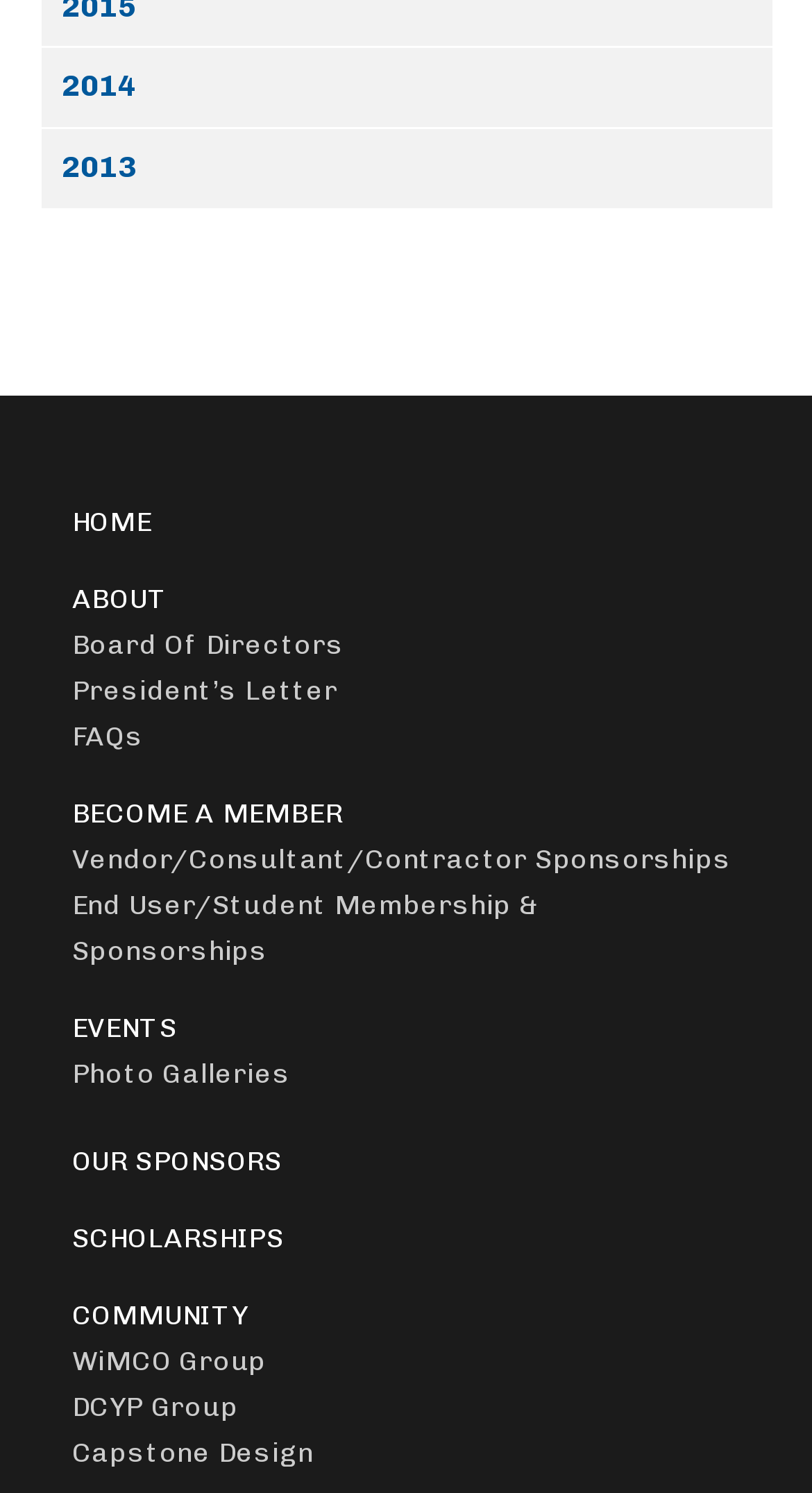Find the bounding box coordinates of the area to click in order to follow the instruction: "go to home page".

[0.088, 0.335, 0.912, 0.365]